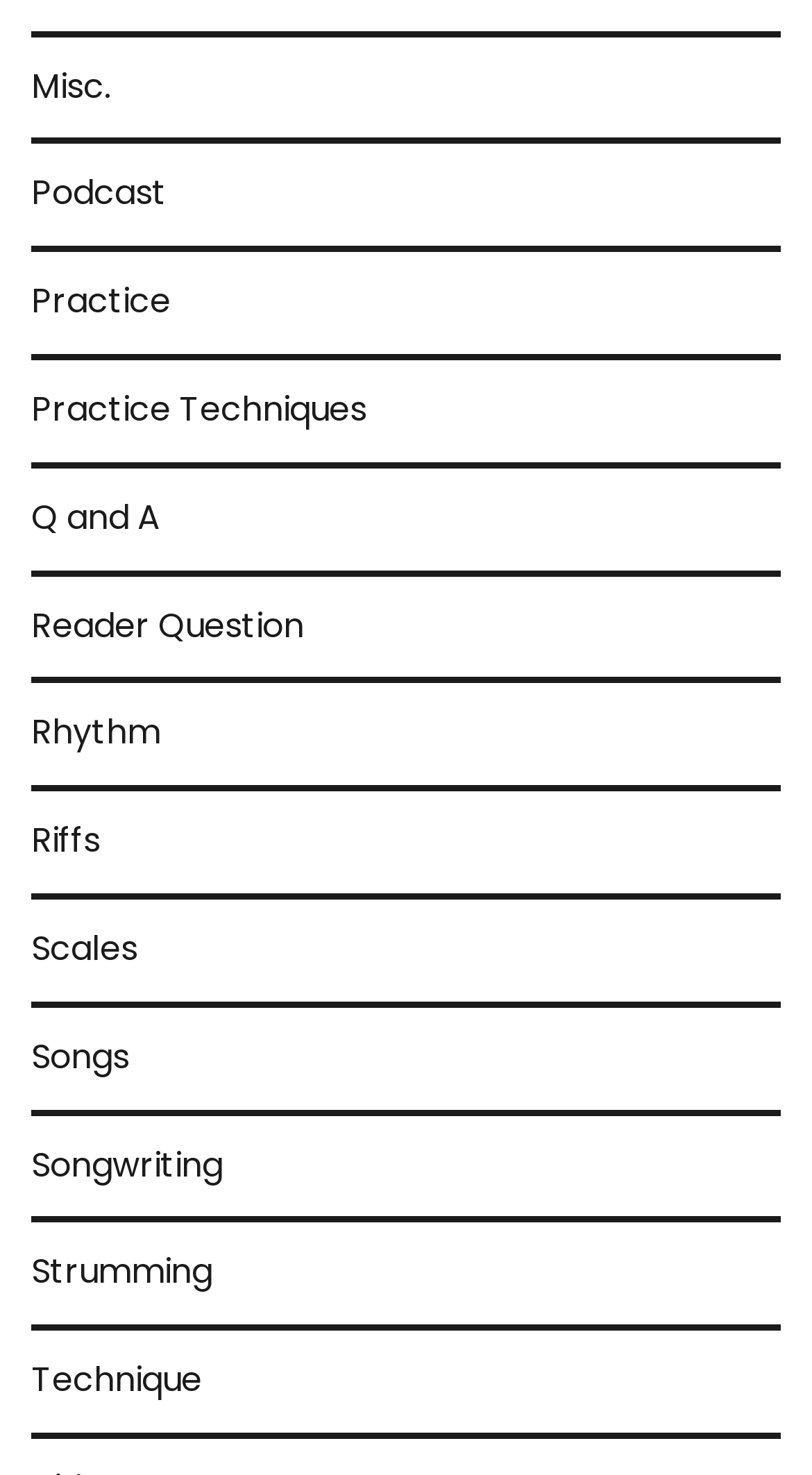Find the bounding box coordinates of the clickable area that will achieve the following instruction: "View Practice Techniques".

[0.038, 0.244, 0.451, 0.313]